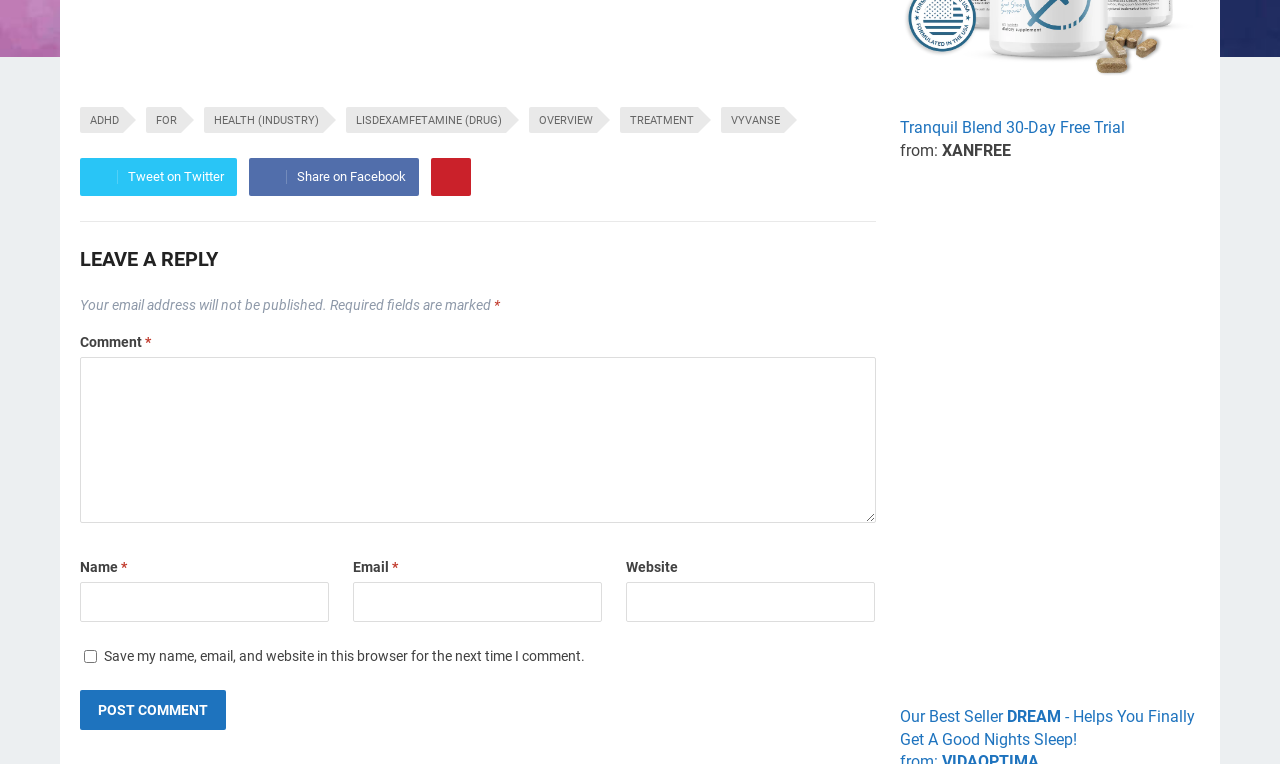Find the bounding box coordinates for the HTML element described in this sentence: "German-Texan Heritage Society". Provide the coordinates as four float numbers between 0 and 1, in the format [left, top, right, bottom].

None